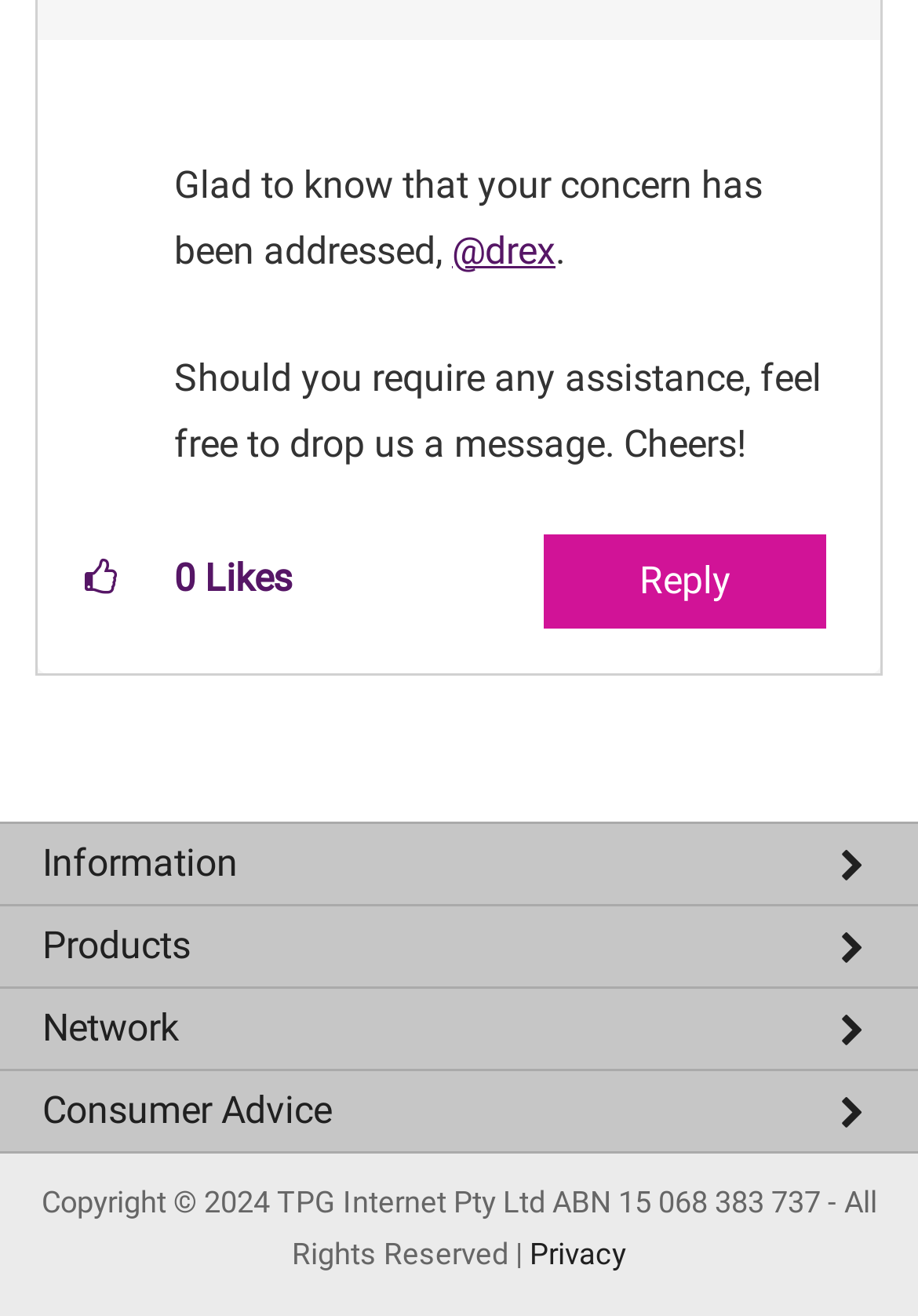Give a concise answer using one word or a phrase to the following question:
What is the company name mentioned in the footer?

TPG Internet Pty Ltd